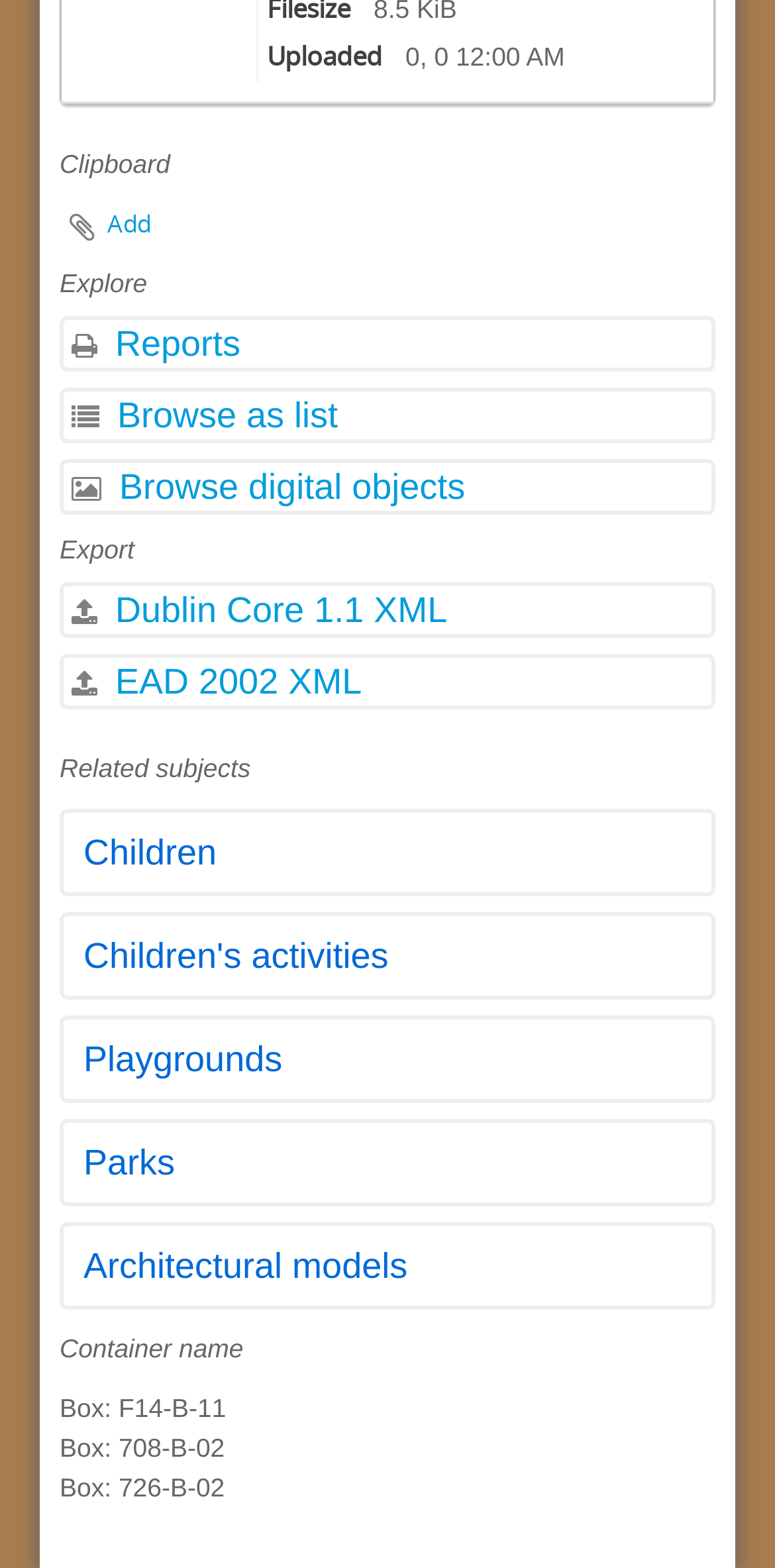Locate the bounding box coordinates of the element that should be clicked to fulfill the instruction: "Visit Nagamenslot website".

None